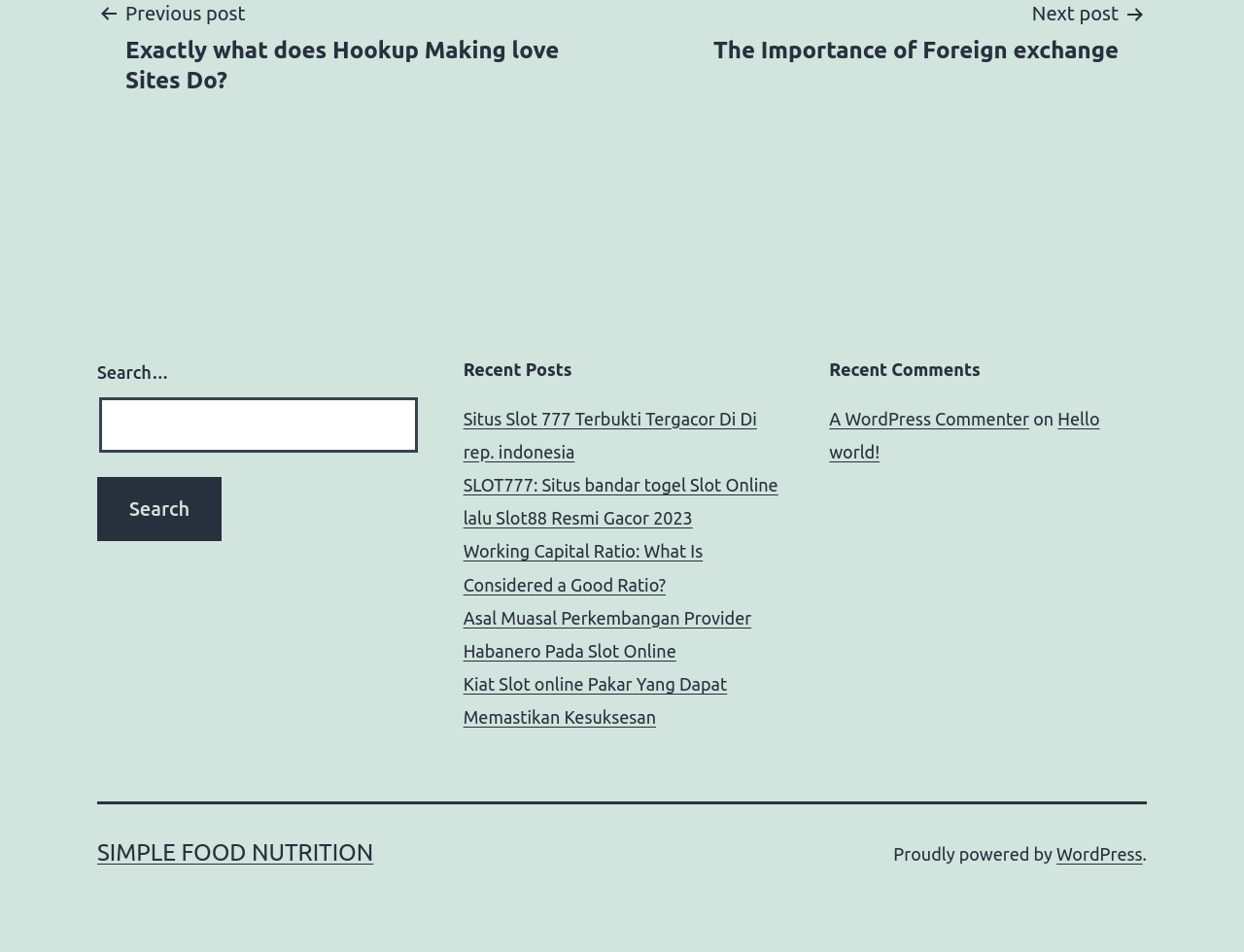Specify the bounding box coordinates of the area that needs to be clicked to achieve the following instruction: "Search for something".

[0.078, 0.417, 0.336, 0.475]